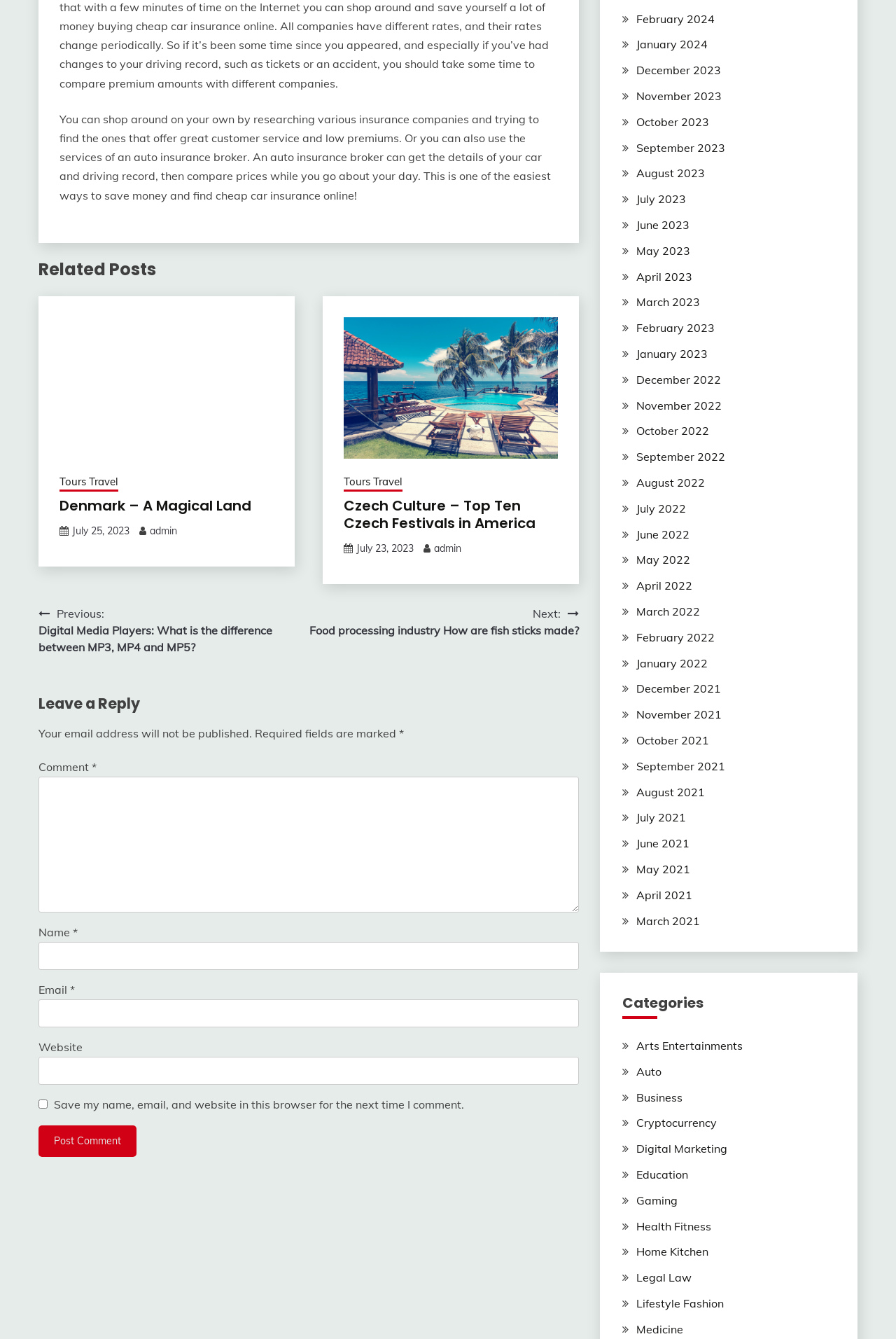Give a one-word or one-phrase response to the question:
What is the category of the post 'Czech Culture – Top Ten Czech Festivals in America'?

Arts Entertainments